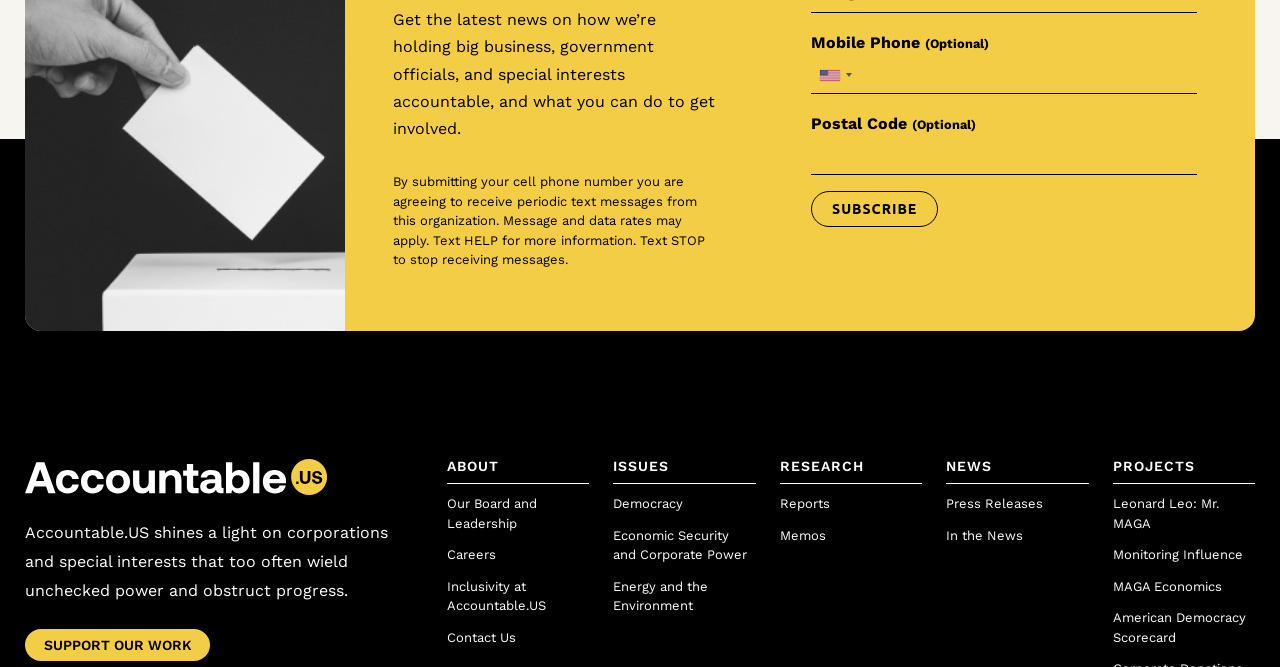What is the purpose of the 'Subscribe' button?
Kindly offer a detailed explanation using the data available in the image.

The 'Subscribe' button is likely used to subscribe to a newsletter or updates from the organization, as indicated by the surrounding text 'Get the latest news on how we’re holding big business, government officials, and special interests accountable, and what you can do to get involved.'